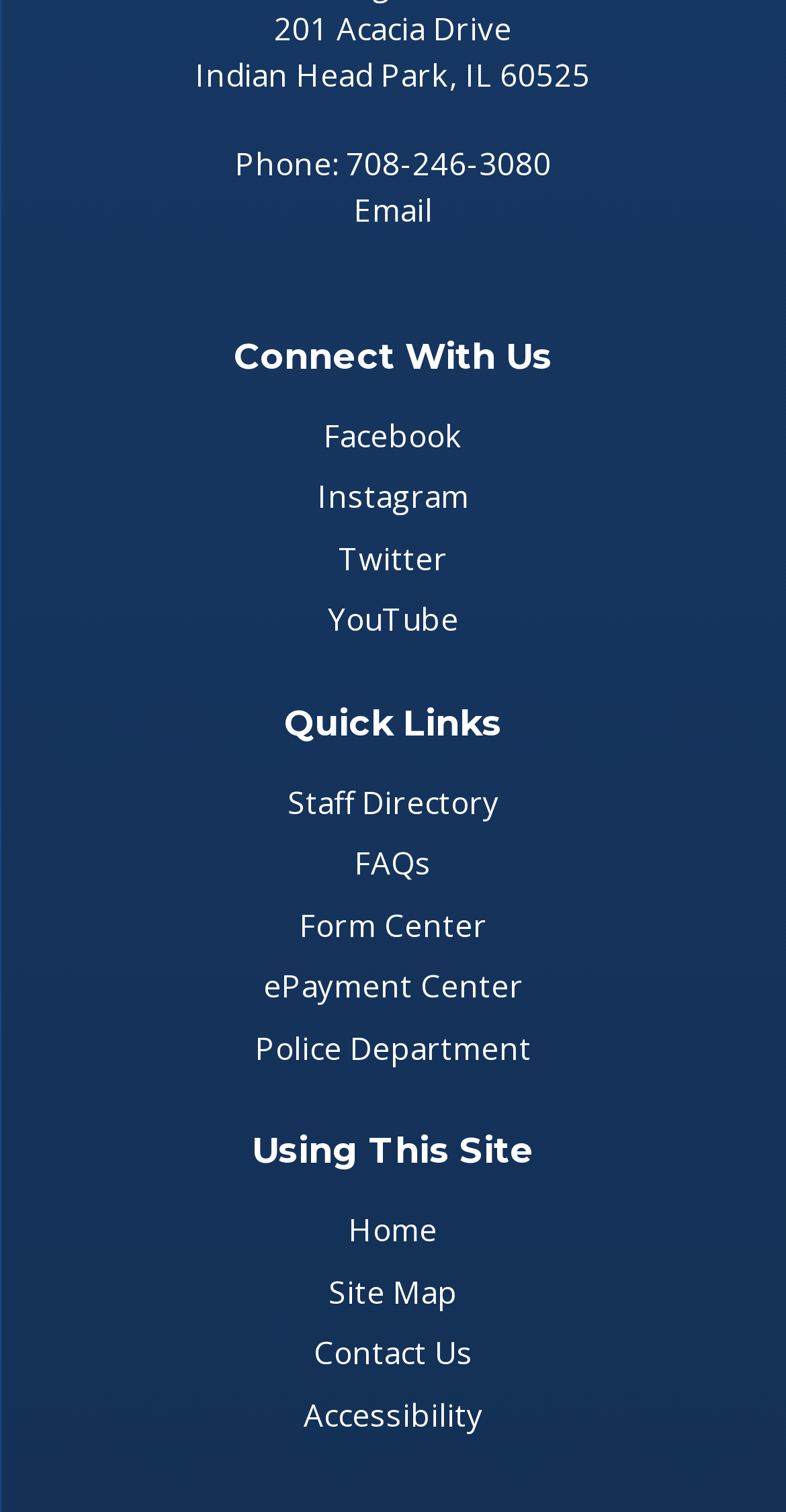Identify the bounding box coordinates of the part that should be clicked to carry out this instruction: "View phone number".

[0.299, 0.095, 0.701, 0.122]